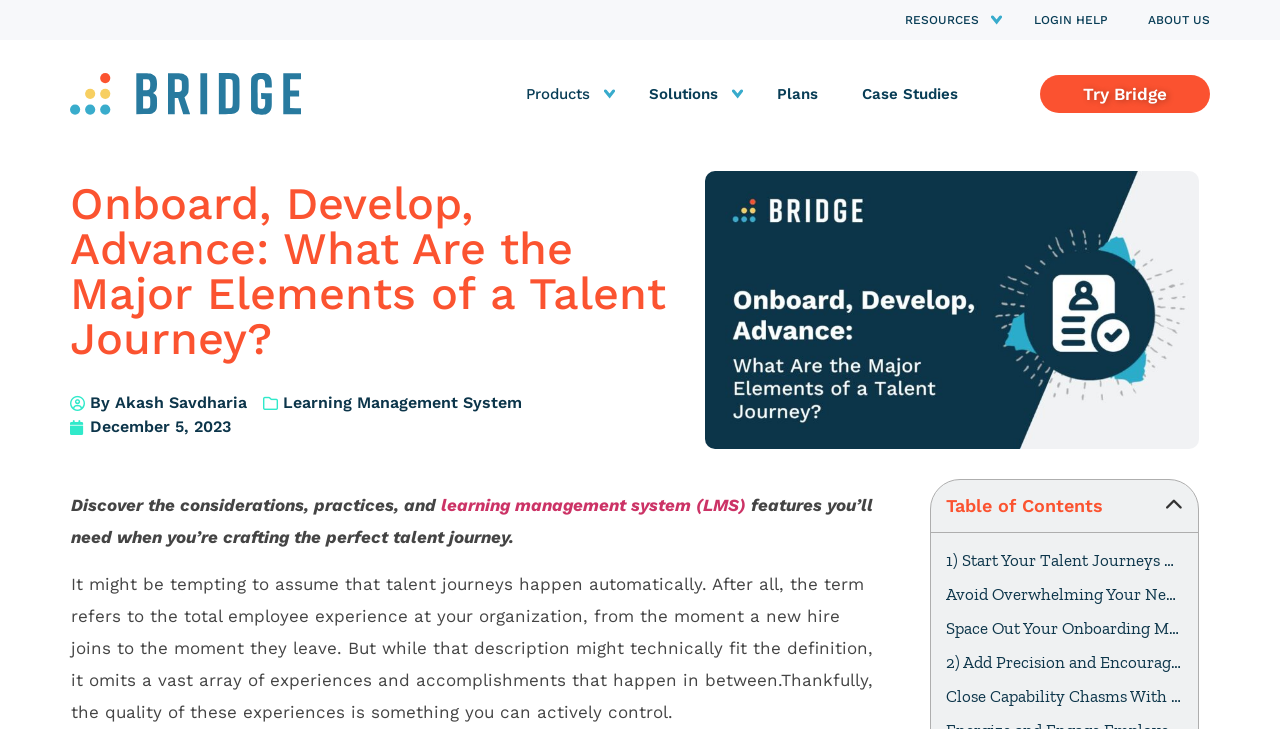Find the bounding box coordinates of the UI element according to this description: "learning management system (LMS)".

[0.345, 0.679, 0.583, 0.707]